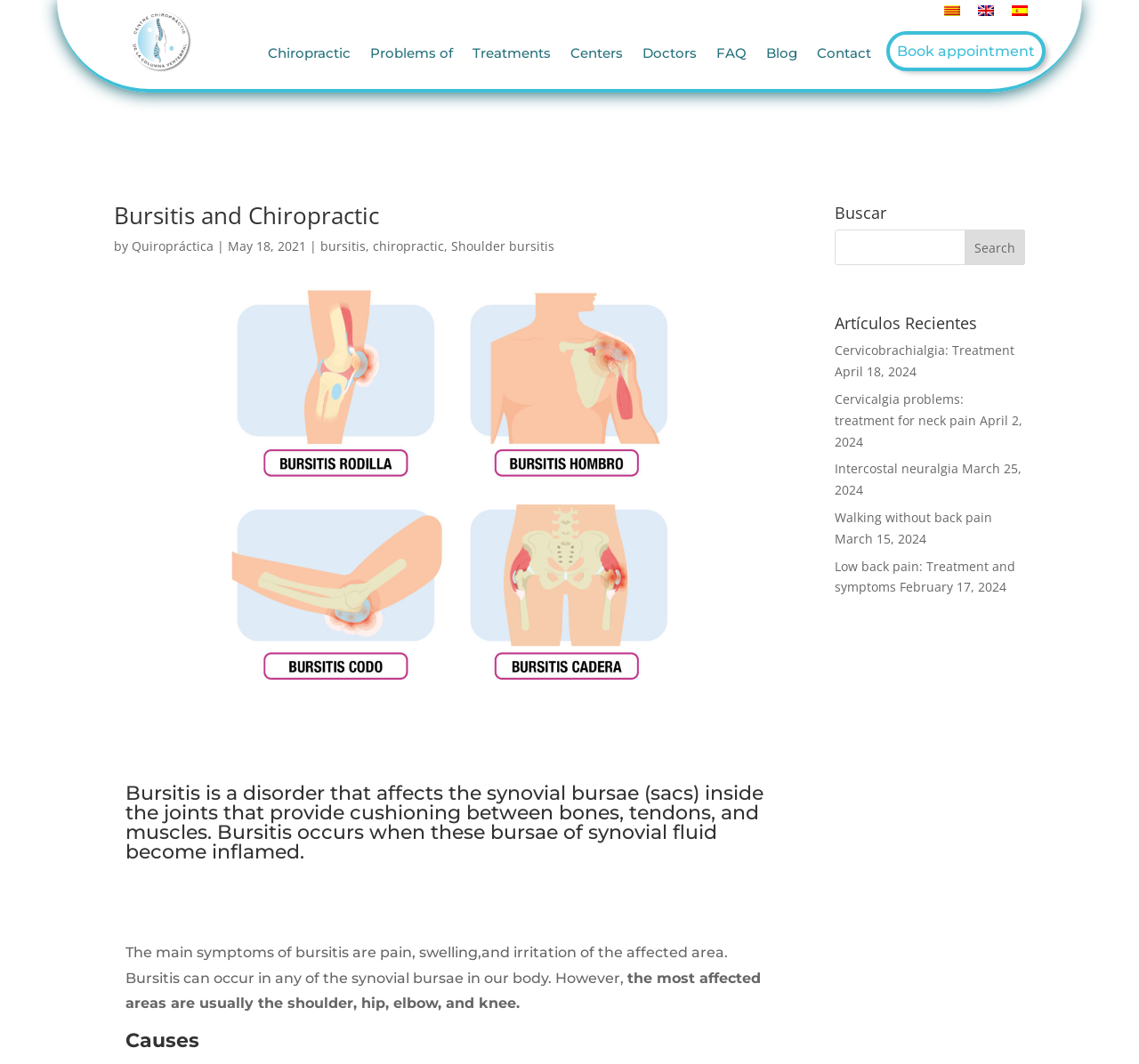What is the name of the chiropractic center?
Refer to the image and provide a detailed answer to the question.

I found the answer by looking at the logo at the top left corner of the webpage, which says 'logo-quiropractica-barcelona-nuevo-shadow-w200'. Then, I looked for a text that matches this logo and found 'Quiropráctica Barcelona' in the heading 'Bursitis and Chiropractic - Quiropráctica Barcelona'.